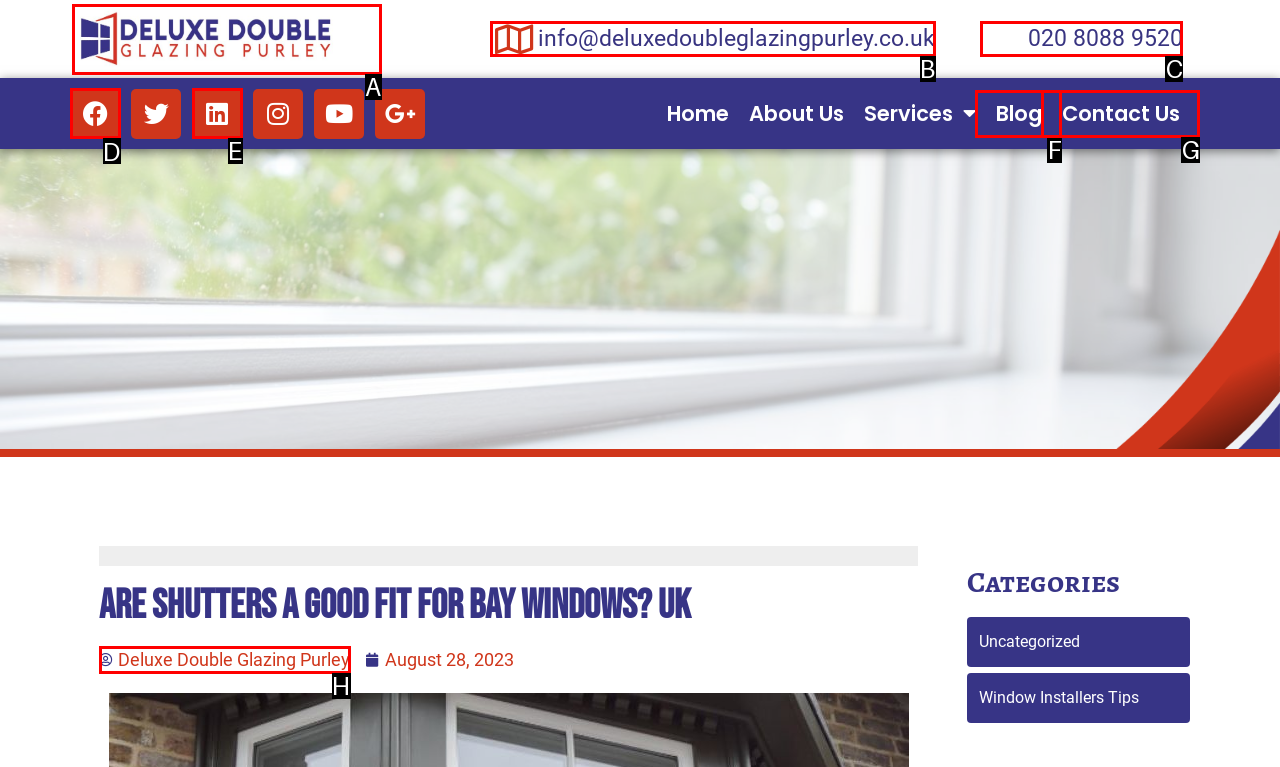Choose the UI element you need to click to carry out the task: Click on the Facebook link.
Respond with the corresponding option's letter.

D